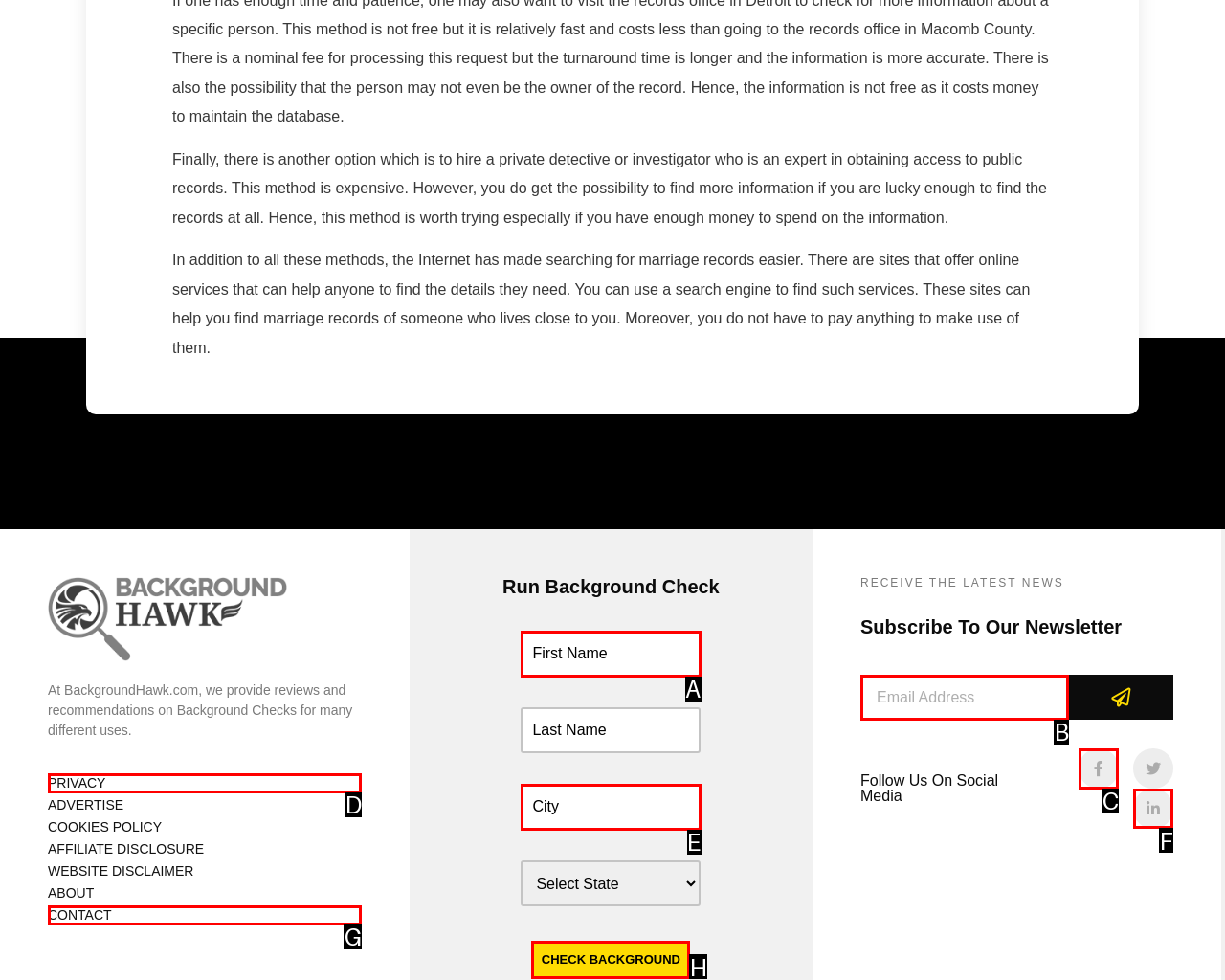Choose the HTML element to click for this instruction: Follow on Facebook Answer with the letter of the correct choice from the given options.

C